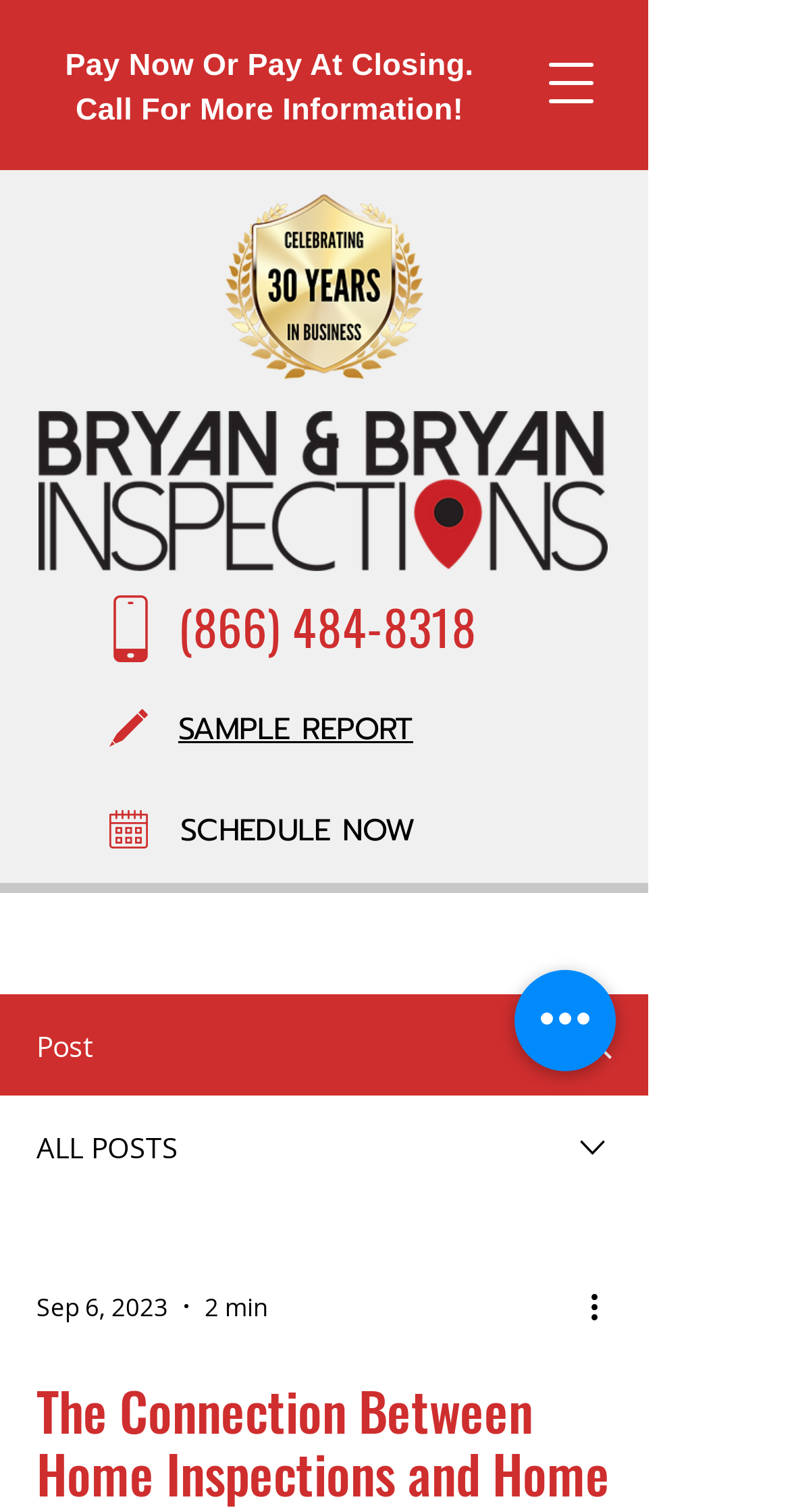Can you specify the bounding box coordinates of the area that needs to be clicked to fulfill the following instruction: "Read more about home inspection report"?

[0.138, 0.469, 0.187, 0.494]